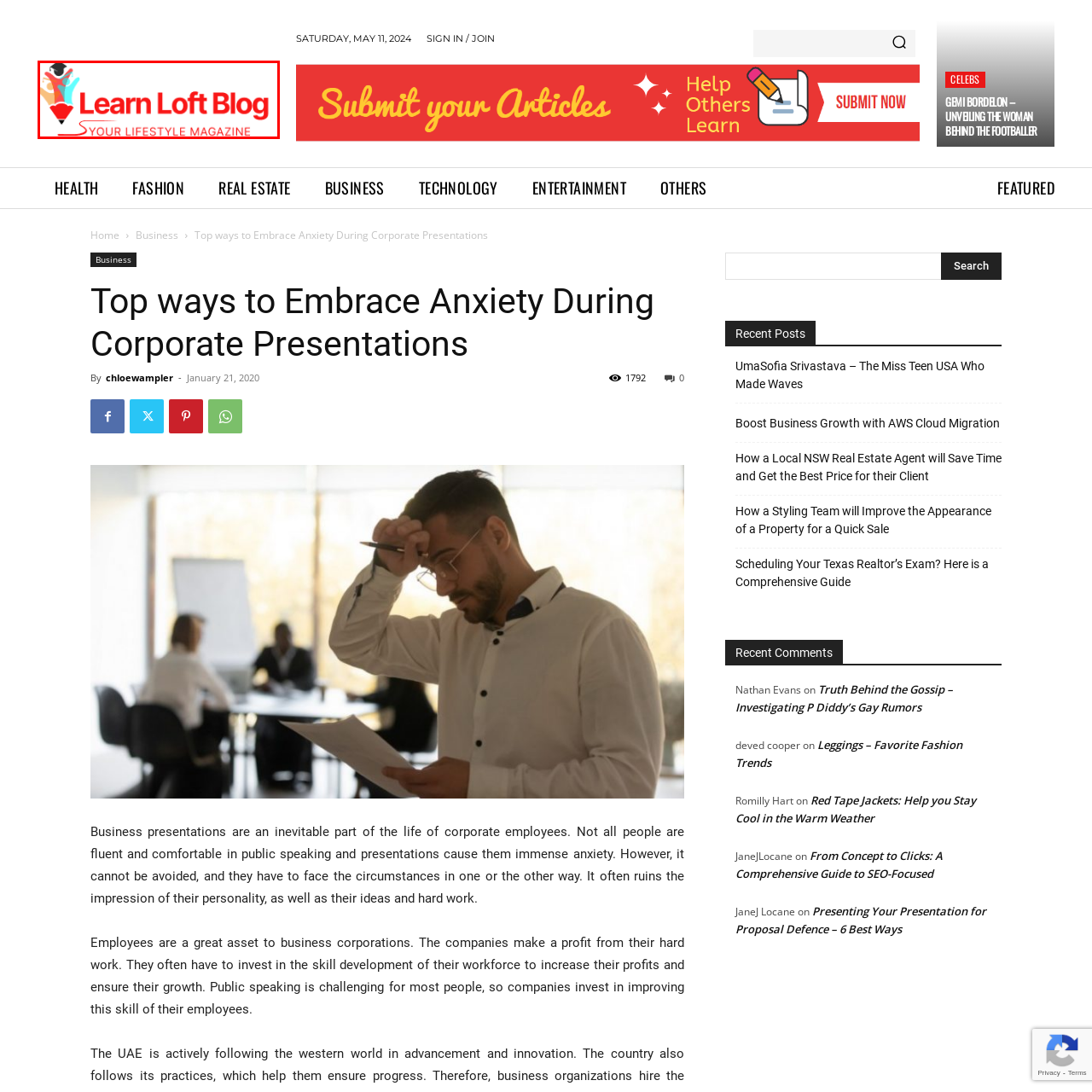What elements are incorporated in the stylized graphic?
Look at the image framed by the red bounding box and provide an in-depth response.

The stylized graphic incorporates elements such as a pencil and colorful figures, symbolizing creativity and education, which are relevant to the blog's mission.